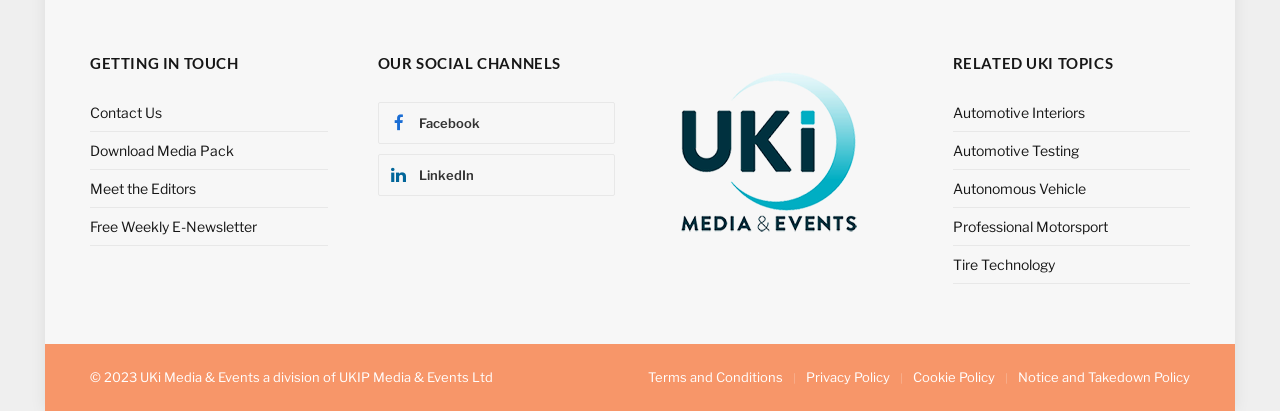Determine the bounding box coordinates of the clickable region to execute the instruction: "Read article by Victoria Steur". The coordinates should be four float numbers between 0 and 1, denoted as [left, top, right, bottom].

None